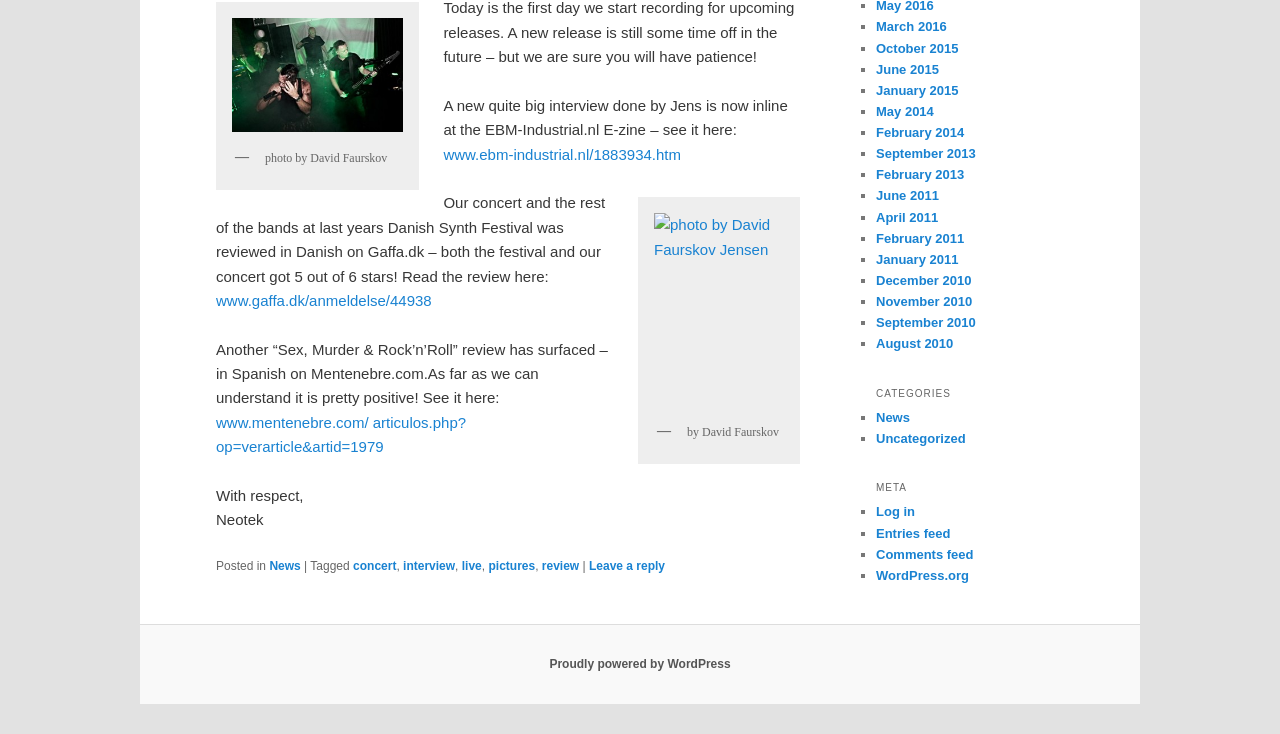Provide the bounding box coordinates of the HTML element this sentence describes: "parent_node: photo by David Faurskov". The bounding box coordinates consist of four float numbers between 0 and 1, i.e., [left, top, right, bottom].

[0.176, 0.016, 0.32, 0.19]